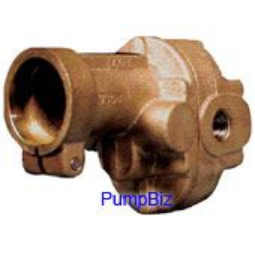Use a single word or phrase to answer the question: What is the pump suitable for?

Maritime environments